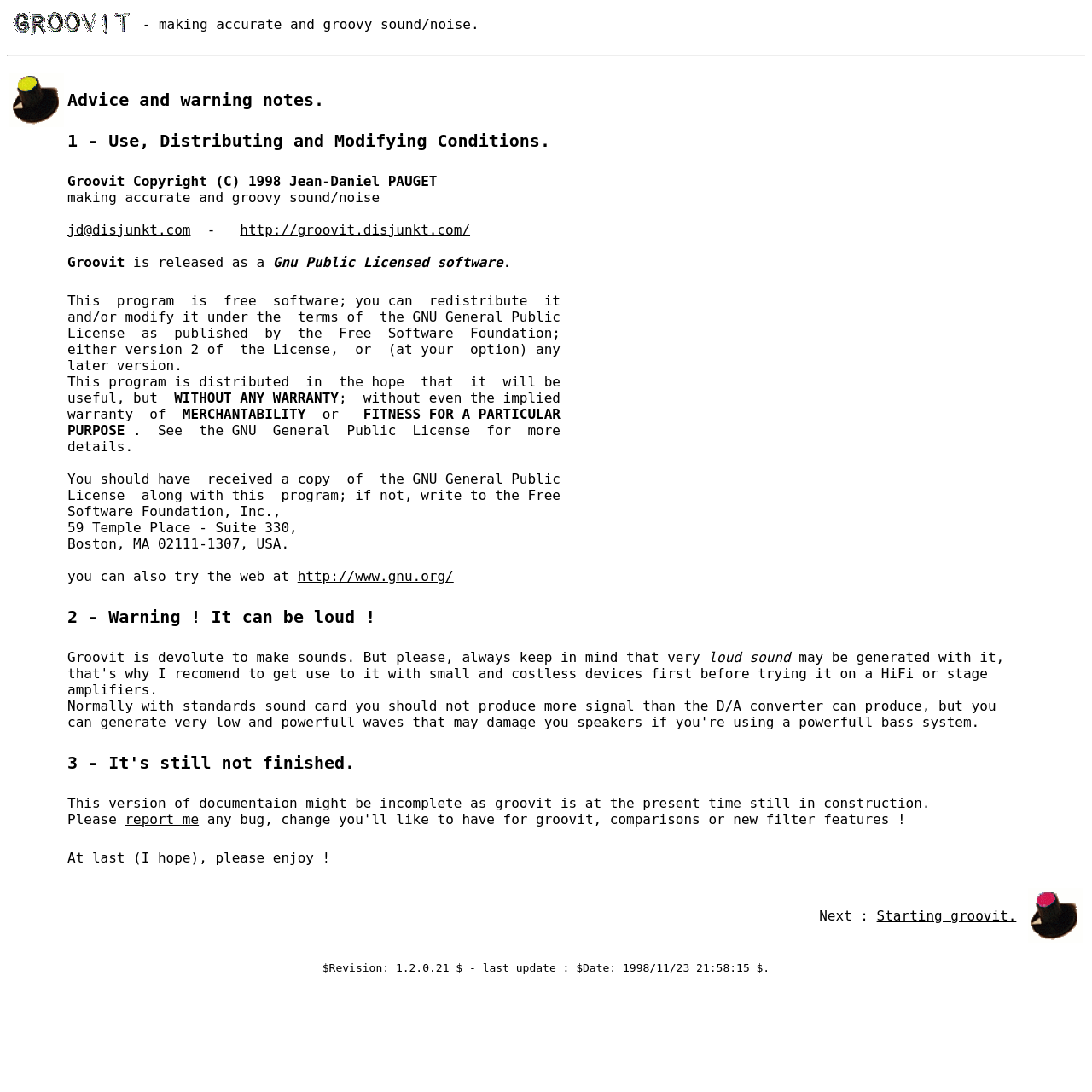Please answer the following question using a single word or phrase: 
What is the purpose of the Groovit software?

To make sounds